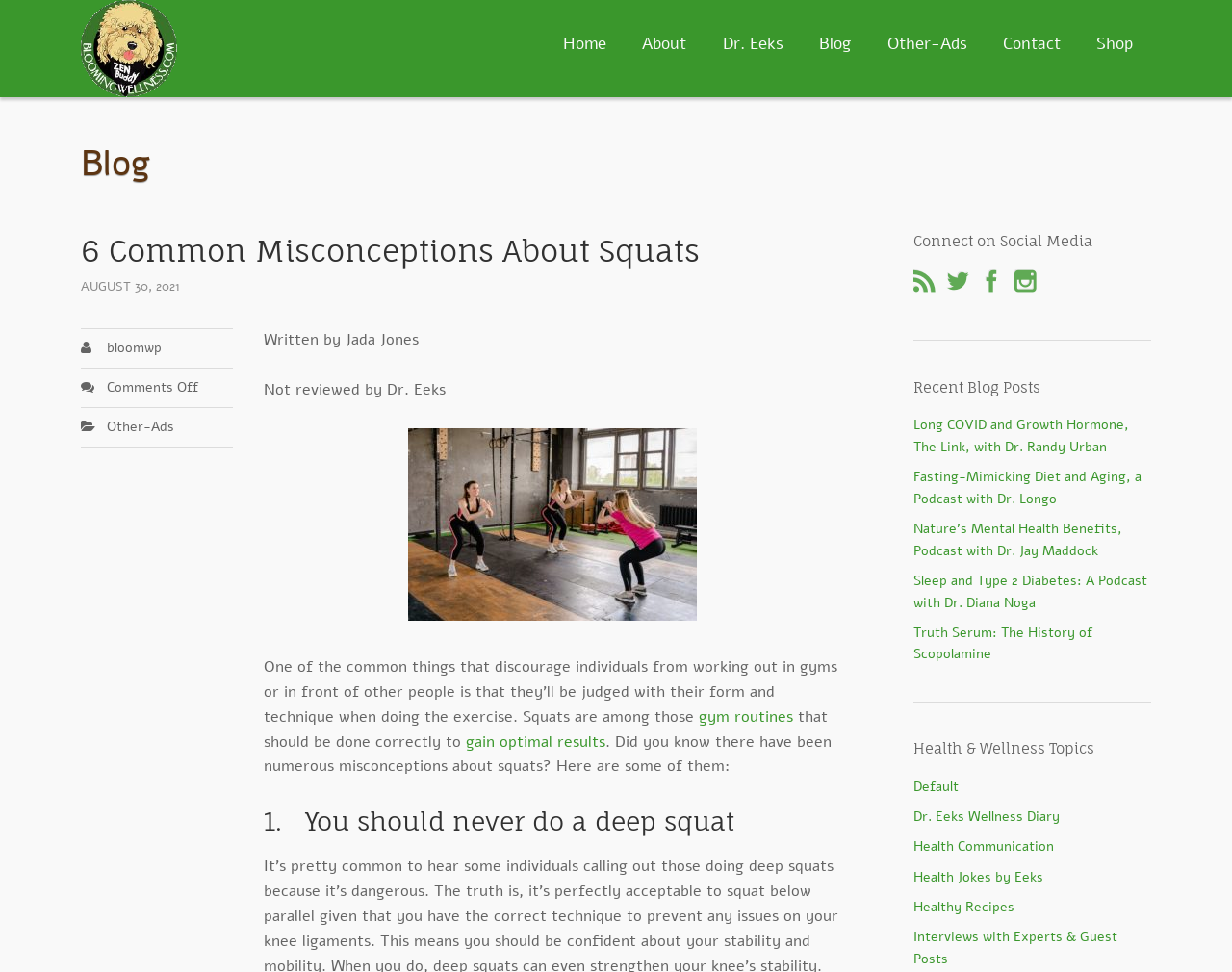Determine the bounding box coordinates for the HTML element mentioned in the following description: "gain optimal results". The coordinates should be a list of four floats ranging from 0 to 1, represented as [left, top, right, bottom].

[0.378, 0.752, 0.491, 0.774]